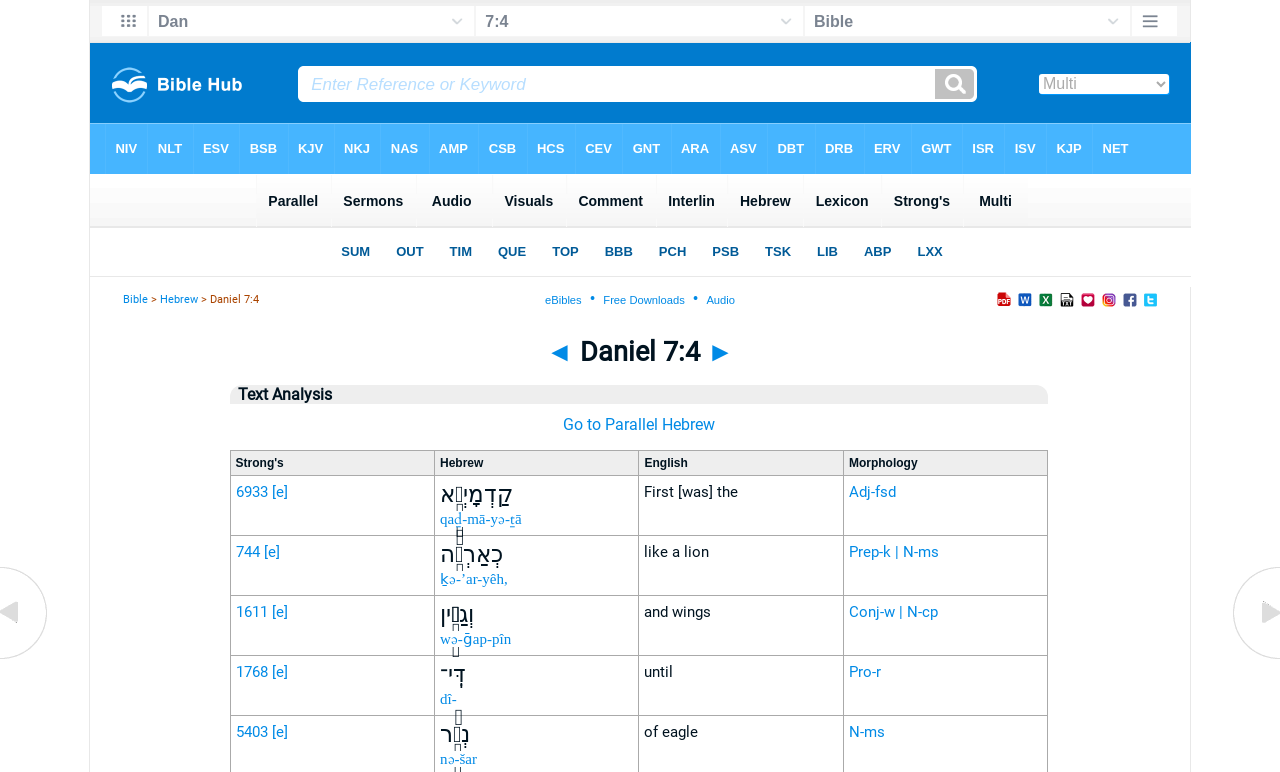Indicate the bounding box coordinates of the element that needs to be clicked to satisfy the following instruction: "Click on 'Bible'". The coordinates should be four float numbers between 0 and 1, i.e., [left, top, right, bottom].

[0.096, 0.38, 0.115, 0.396]